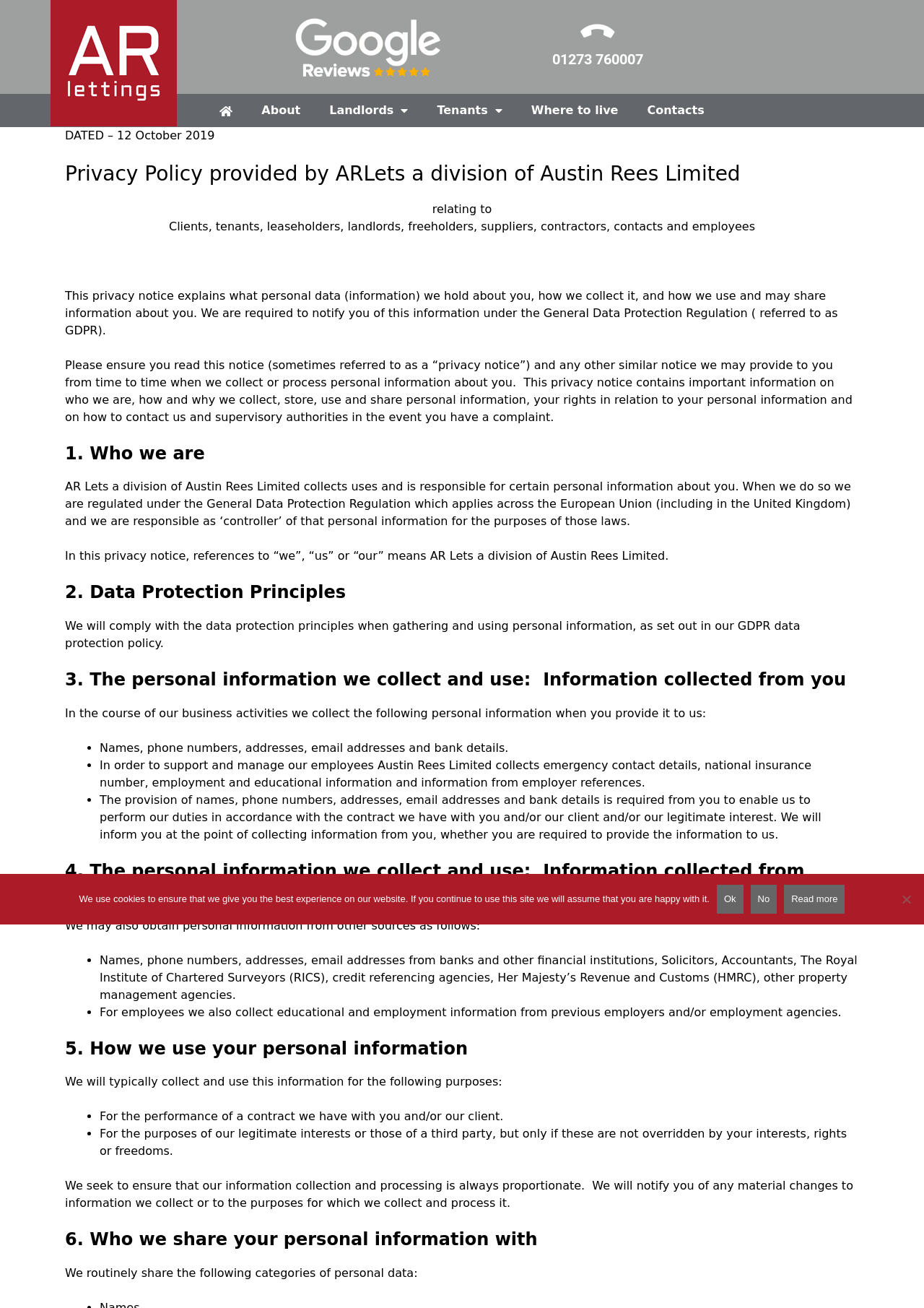Please predict the bounding box coordinates (top-left x, top-left y, bottom-right x, bottom-right y) for the UI element in the screenshot that fits the description: Where to live

[0.559, 0.072, 0.685, 0.097]